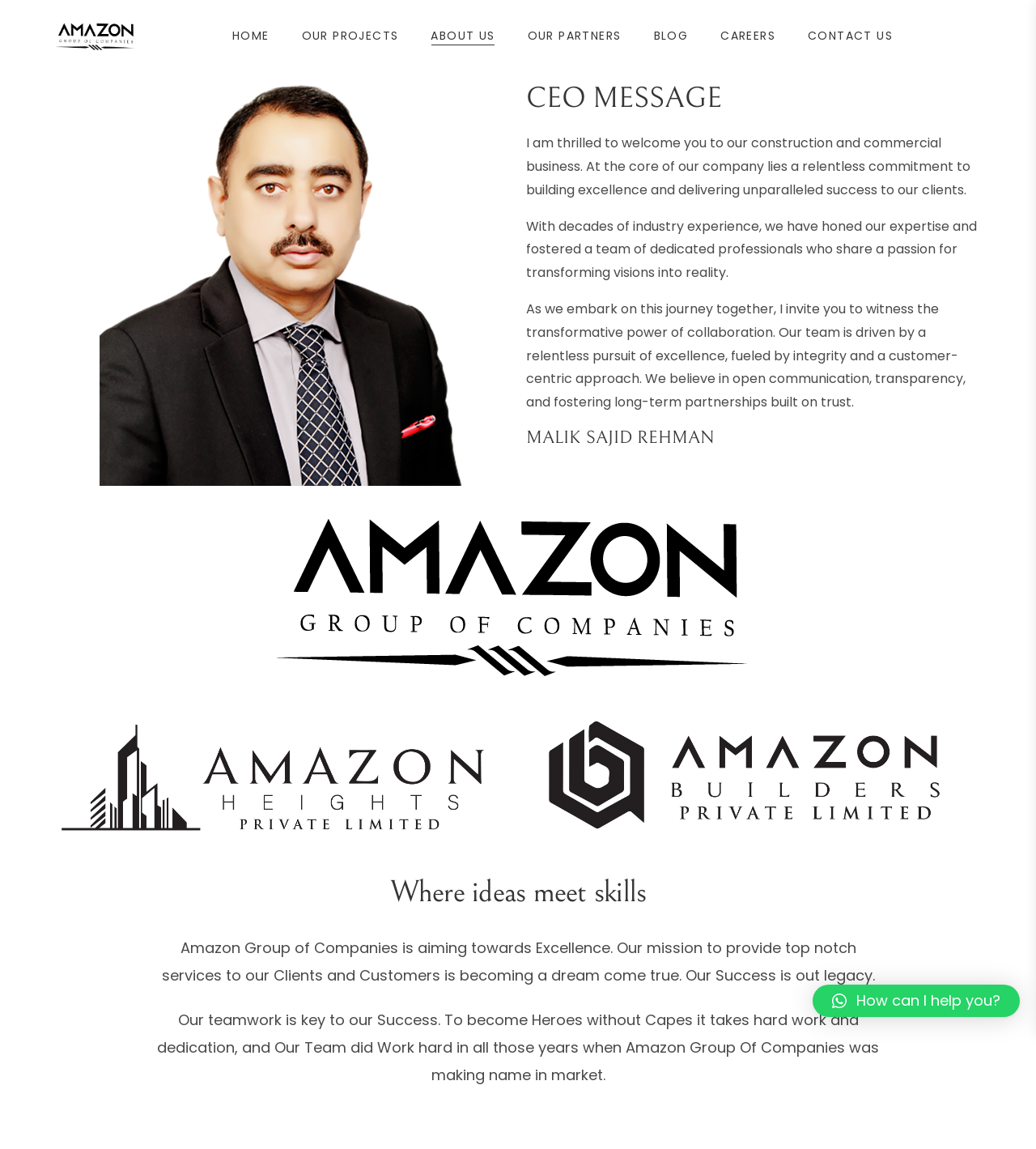Identify the bounding box coordinates of the clickable region necessary to fulfill the following instruction: "Click on HOME". The bounding box coordinates should be four float numbers between 0 and 1, i.e., [left, top, right, bottom].

[0.209, 0.0, 0.276, 0.063]